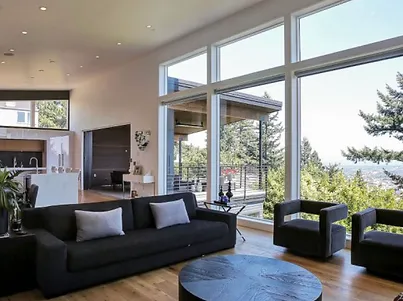Give a one-word or one-phrase response to the question:
Is the kitchen area visible from the living room?

Yes